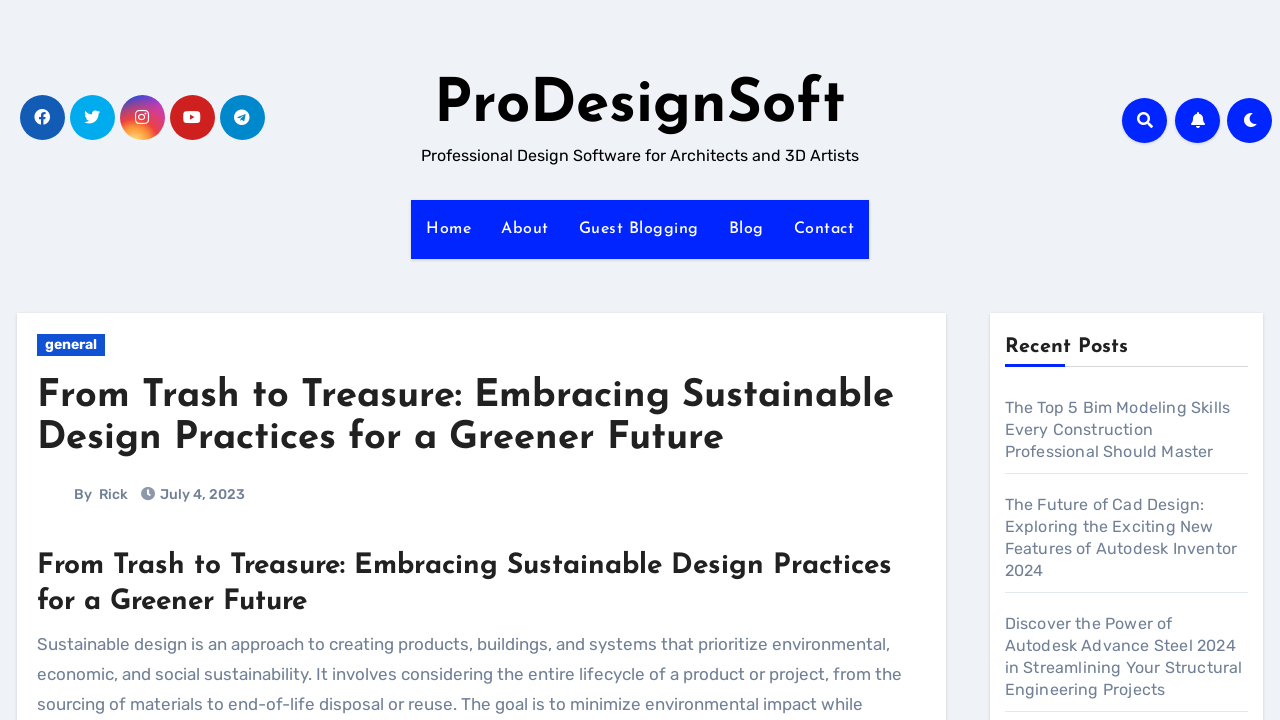What is the category of the blog post?
Use the information from the image to give a detailed answer to the question.

The blog post title is 'From Trash to Treasure: Embracing Sustainable Design Practices for a Greener Future', which suggests that the category of the blog post is Sustainable Design.